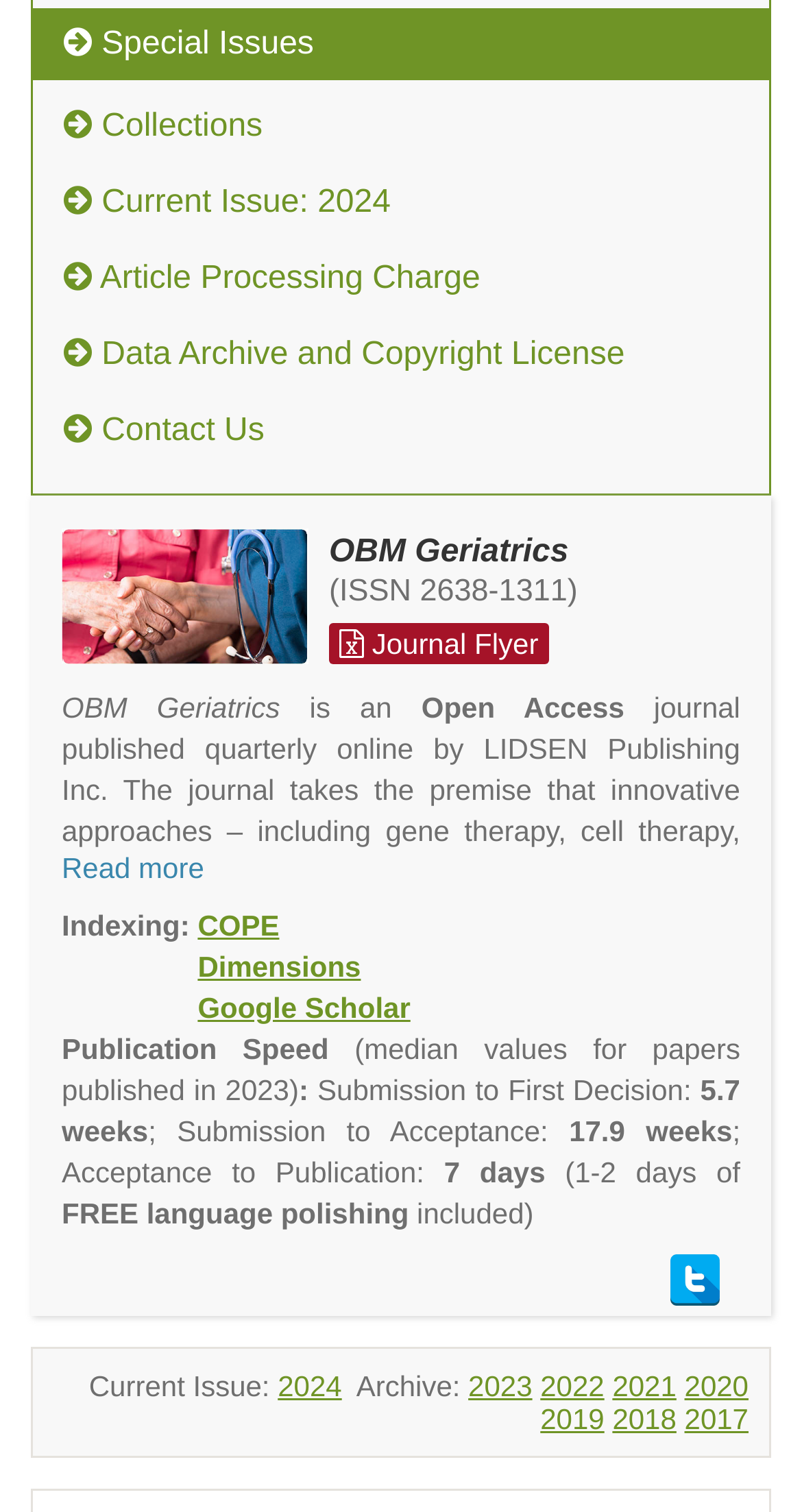Given the following UI element description: "Article Processing Charge", find the bounding box coordinates in the webpage screenshot.

[0.041, 0.16, 0.959, 0.208]